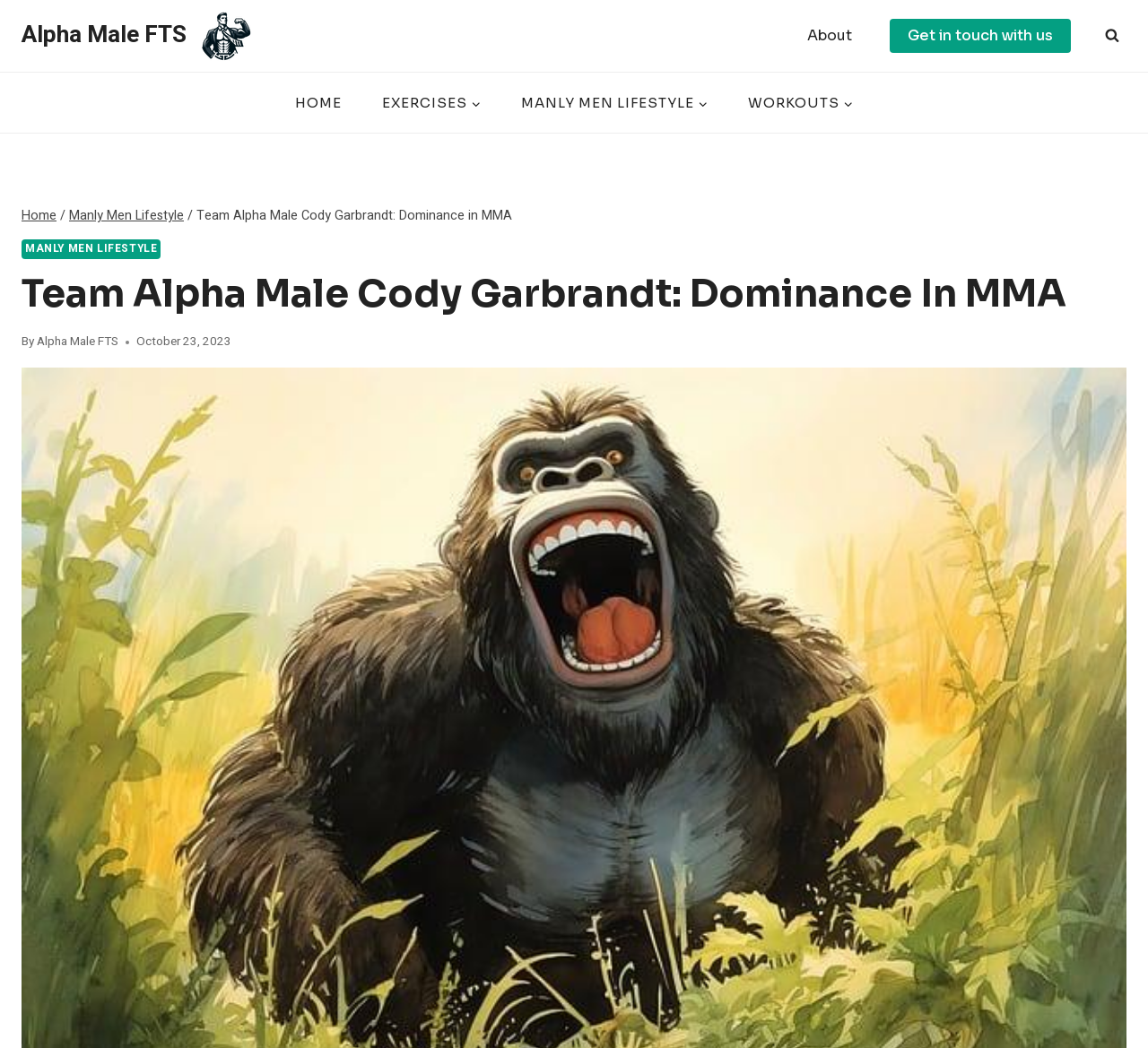Identify the bounding box coordinates for the element that needs to be clicked to fulfill this instruction: "Click on the 'HOME' link". Provide the coordinates in the format of four float numbers between 0 and 1: [left, top, right, bottom].

[0.239, 0.086, 0.315, 0.109]